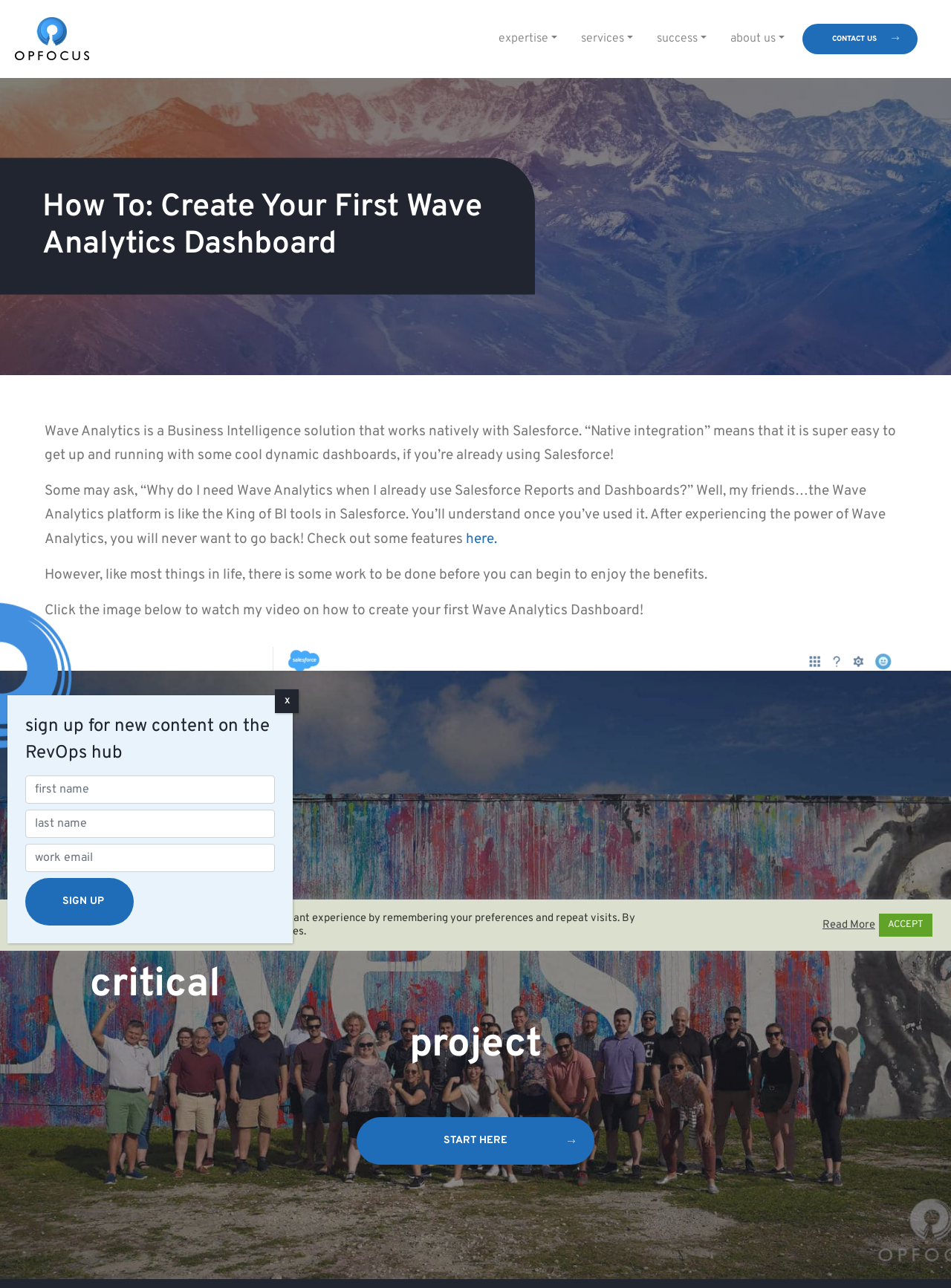Please extract and provide the main headline of the webpage.

How To: Create Your First Wave Analytics Dashboard